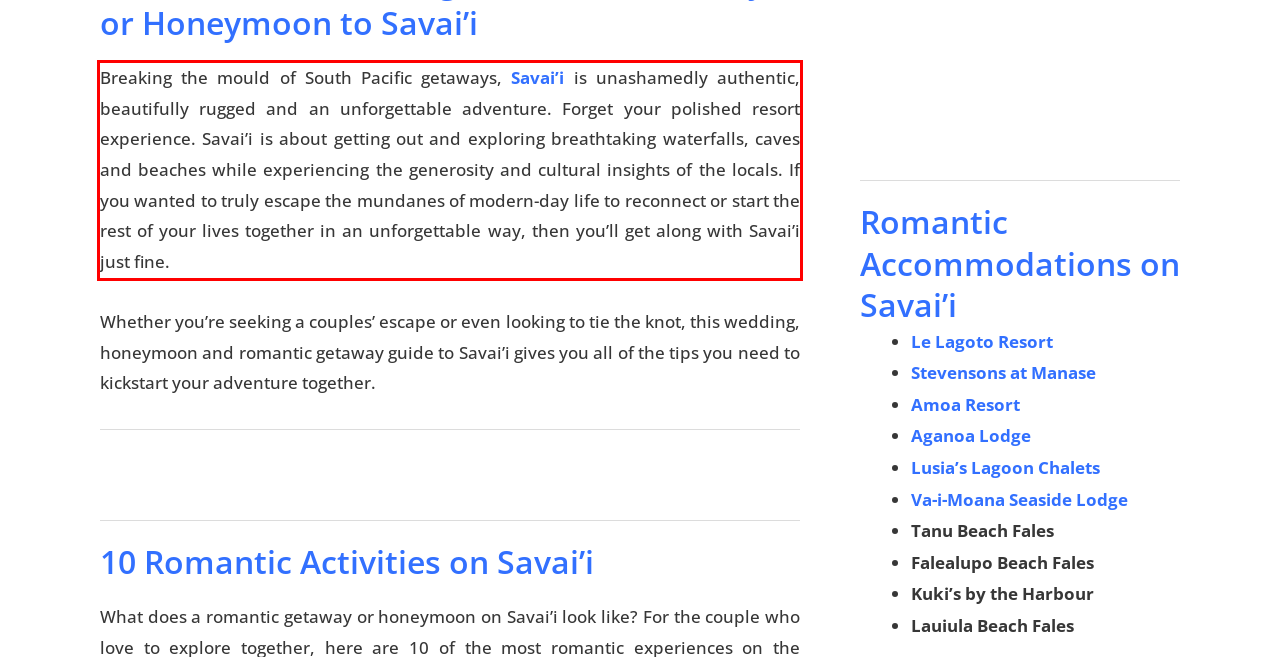Please use OCR to extract the text content from the red bounding box in the provided webpage screenshot.

Breaking the mould of South Pacific getaways, Savai’i is unashamedly authentic, beautifully rugged and an unforgettable adventure. Forget your polished resort experience. Savai’i is about getting out and exploring breathtaking waterfalls, caves and beaches while experiencing the generosity and cultural insights of the locals. If you wanted to truly escape the mundanes of modern-day life to reconnect or start the rest of your lives together in an unforgettable way, then you’ll get along with Savai’i just fine.